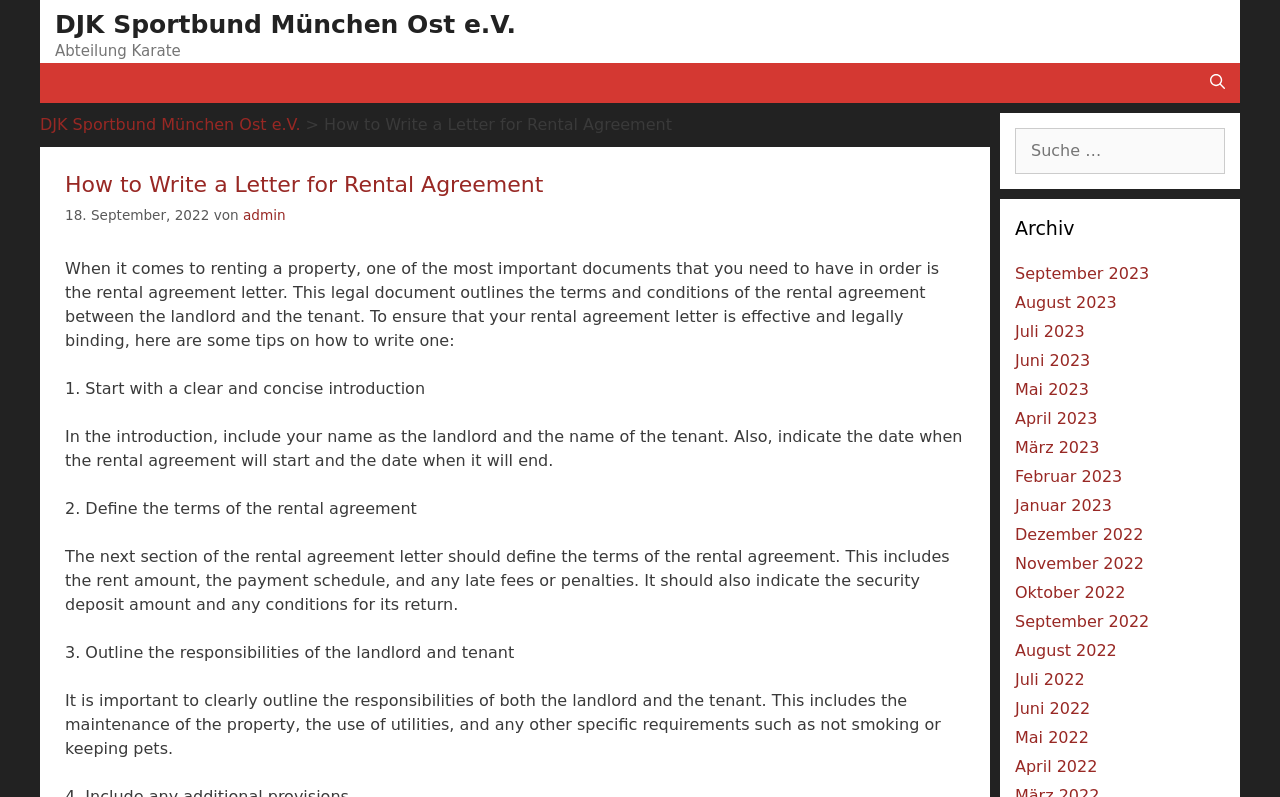Determine the heading of the webpage and extract its text content.

How to Write a Letter for Rental Agreement